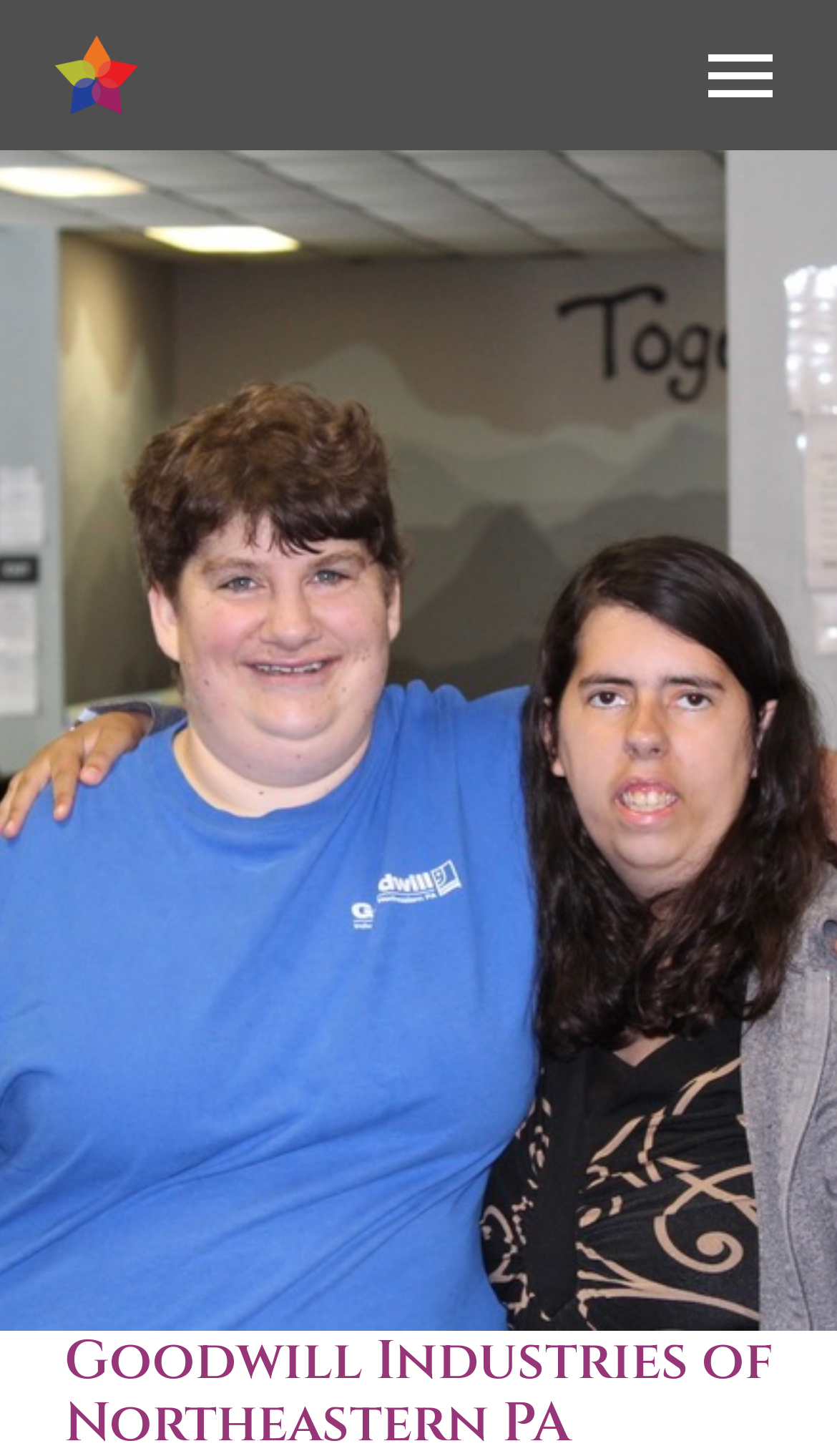What is the purpose of the toggle navigation button?
From the image, respond with a single word or phrase.

To expand or collapse the menu